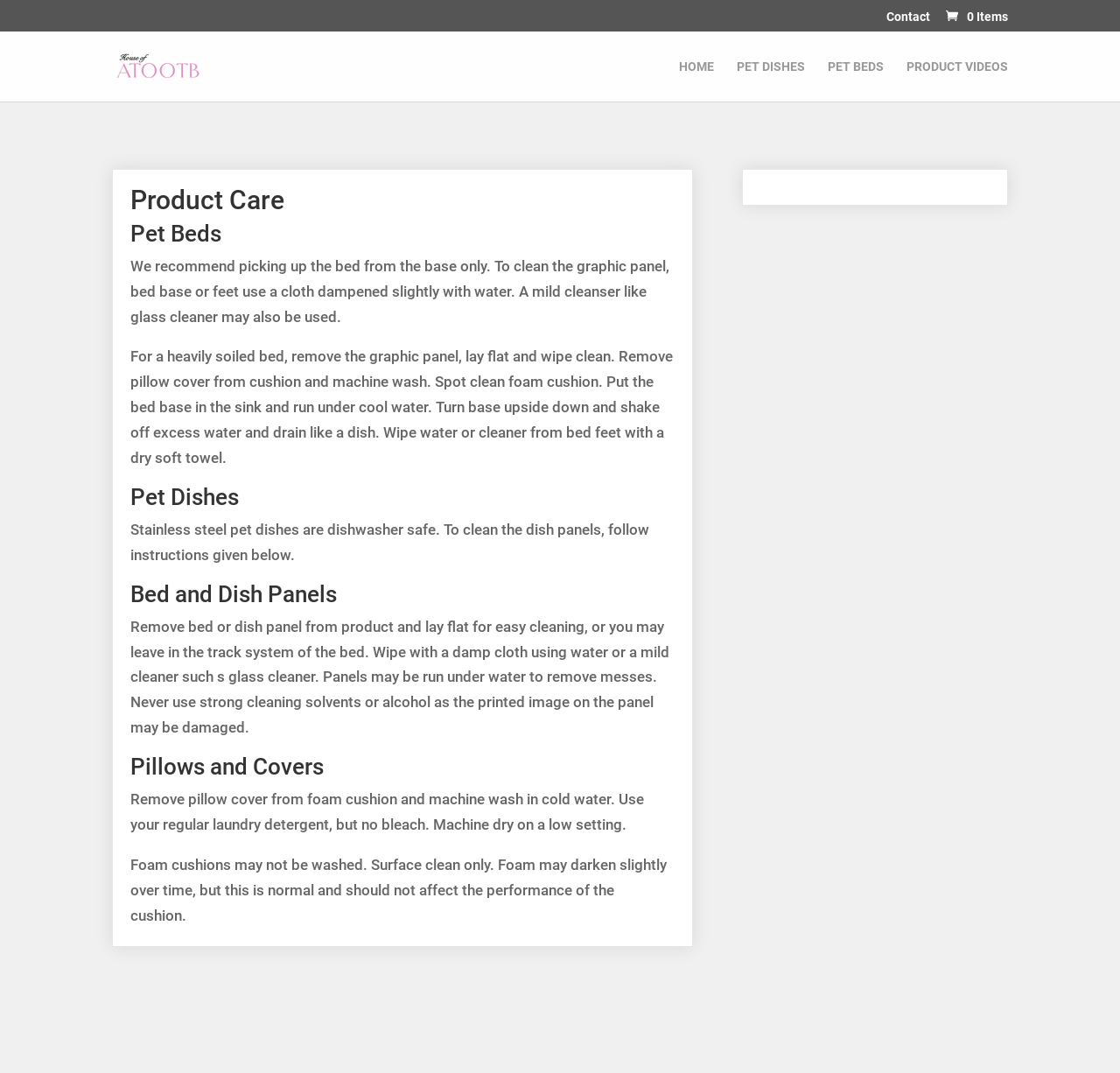Please determine the bounding box coordinates for the element with the description: "Product Videos".

[0.809, 0.056, 0.9, 0.095]